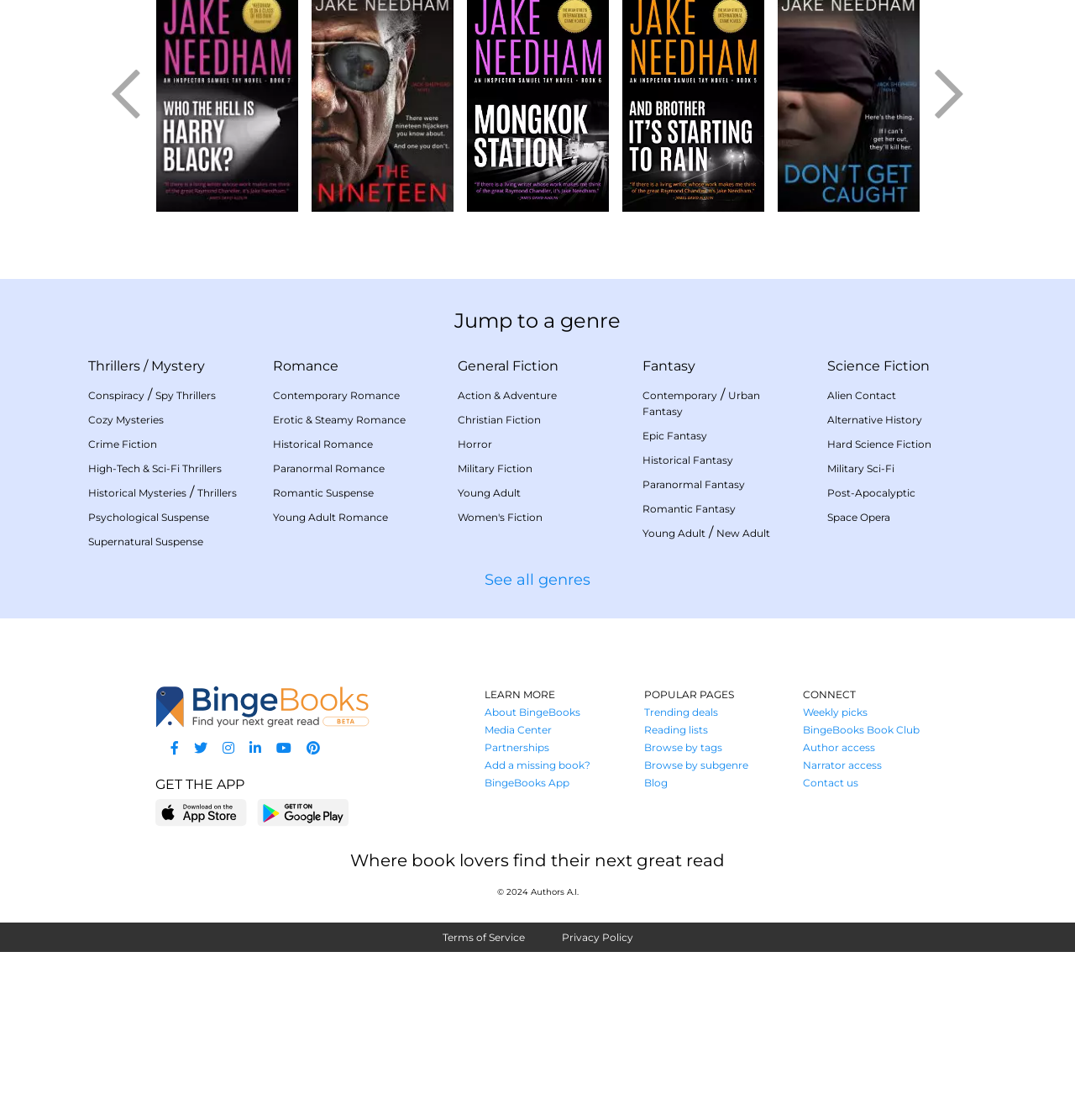Refer to the image and provide a thorough answer to this question:
How many genres of books are listed on this webpage?

By counting the number of links under the 'Jump to a genre' heading, I can see that there are more than 30 genres of books listed on this webpage, including Thrillers, Romance, Science Fiction, and many others.